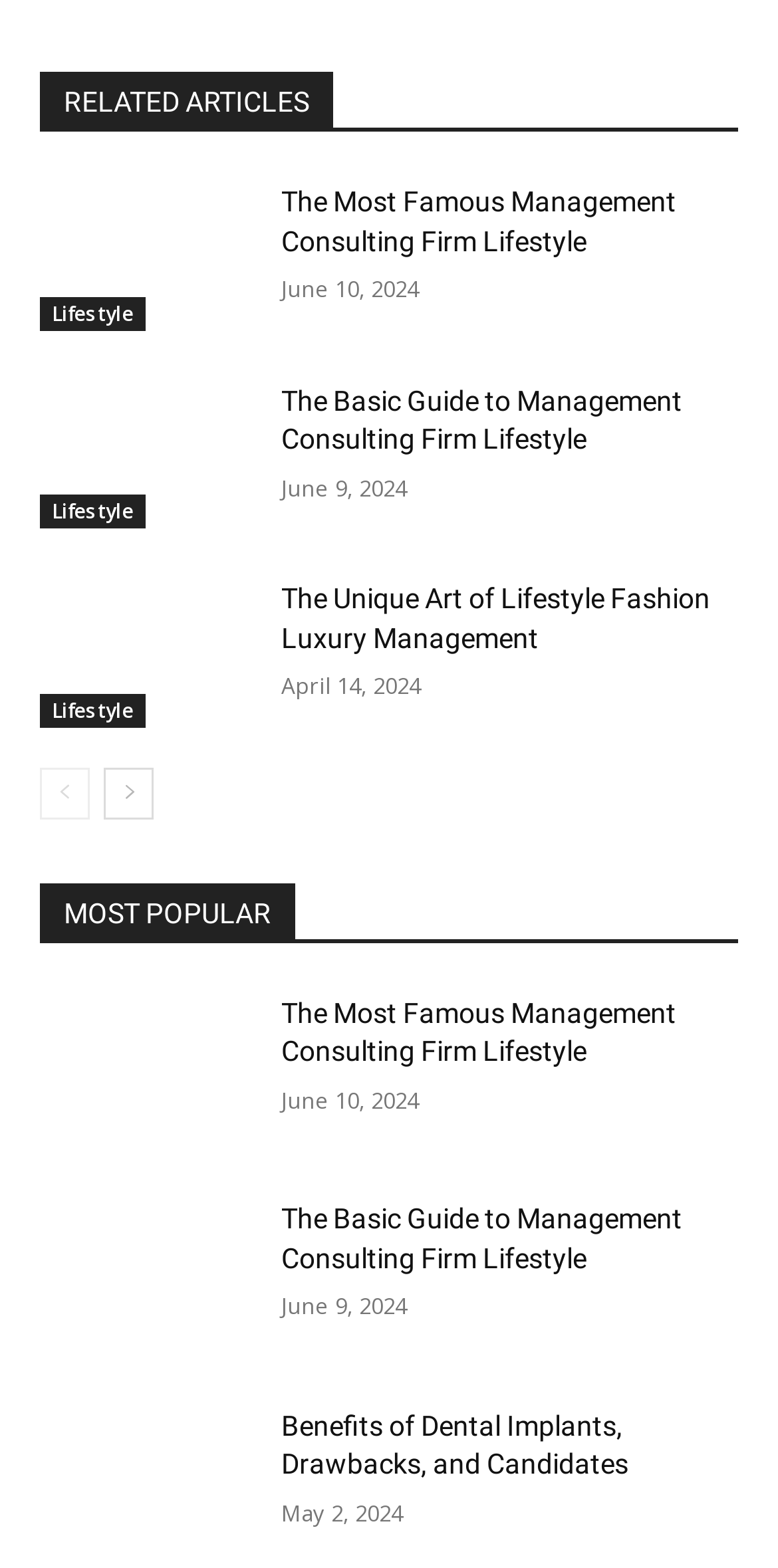Can you provide the bounding box coordinates for the element that should be clicked to implement the instruction: "Read 'The Most Famous Management Consulting Firm Lifestyle'"?

[0.362, 0.117, 0.949, 0.167]